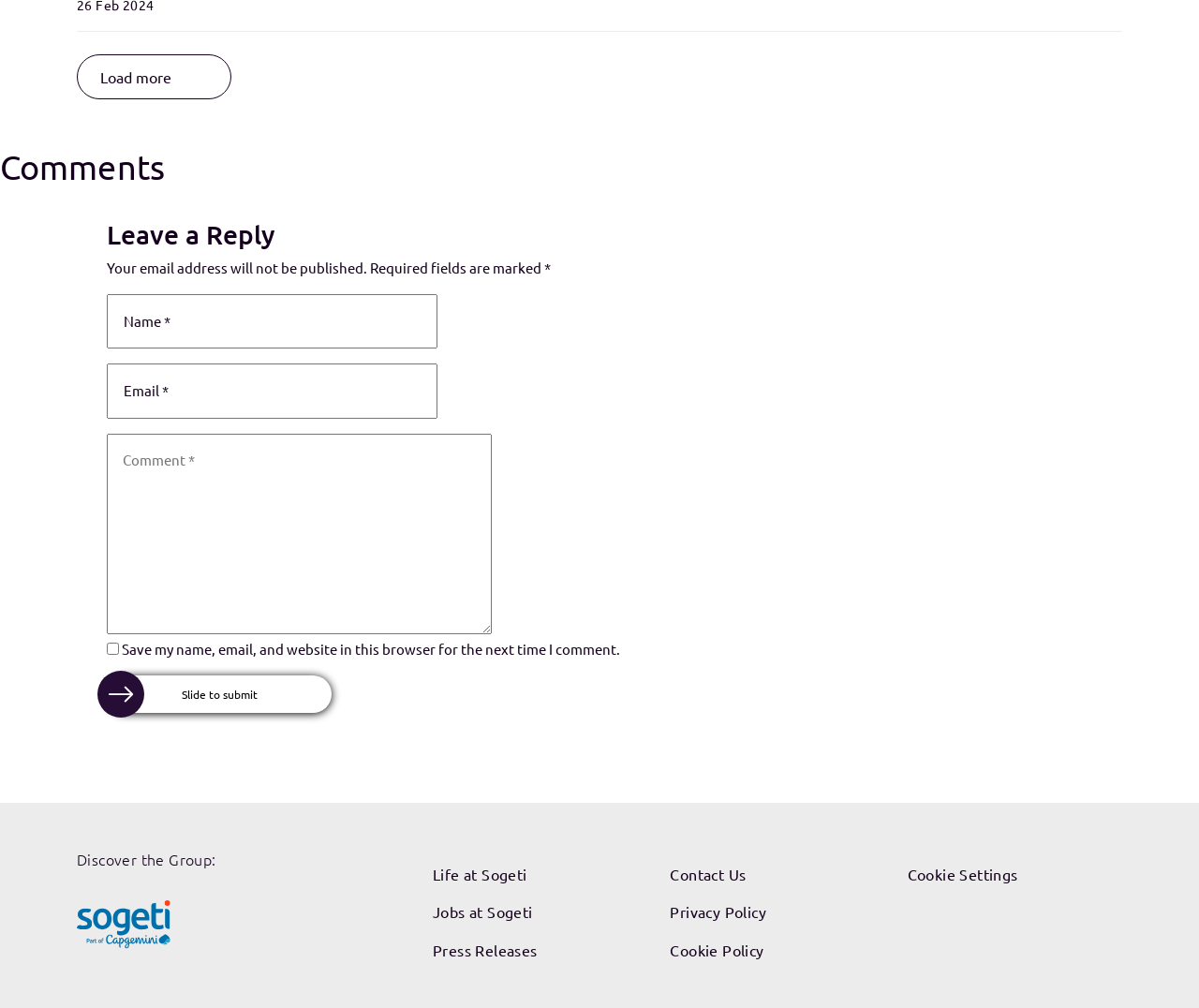Please identify the bounding box coordinates of the element that needs to be clicked to execute the following command: "Visit Sogeti Labs". Provide the bounding box using four float numbers between 0 and 1, formatted as [left, top, right, bottom].

[0.064, 0.906, 0.147, 0.923]